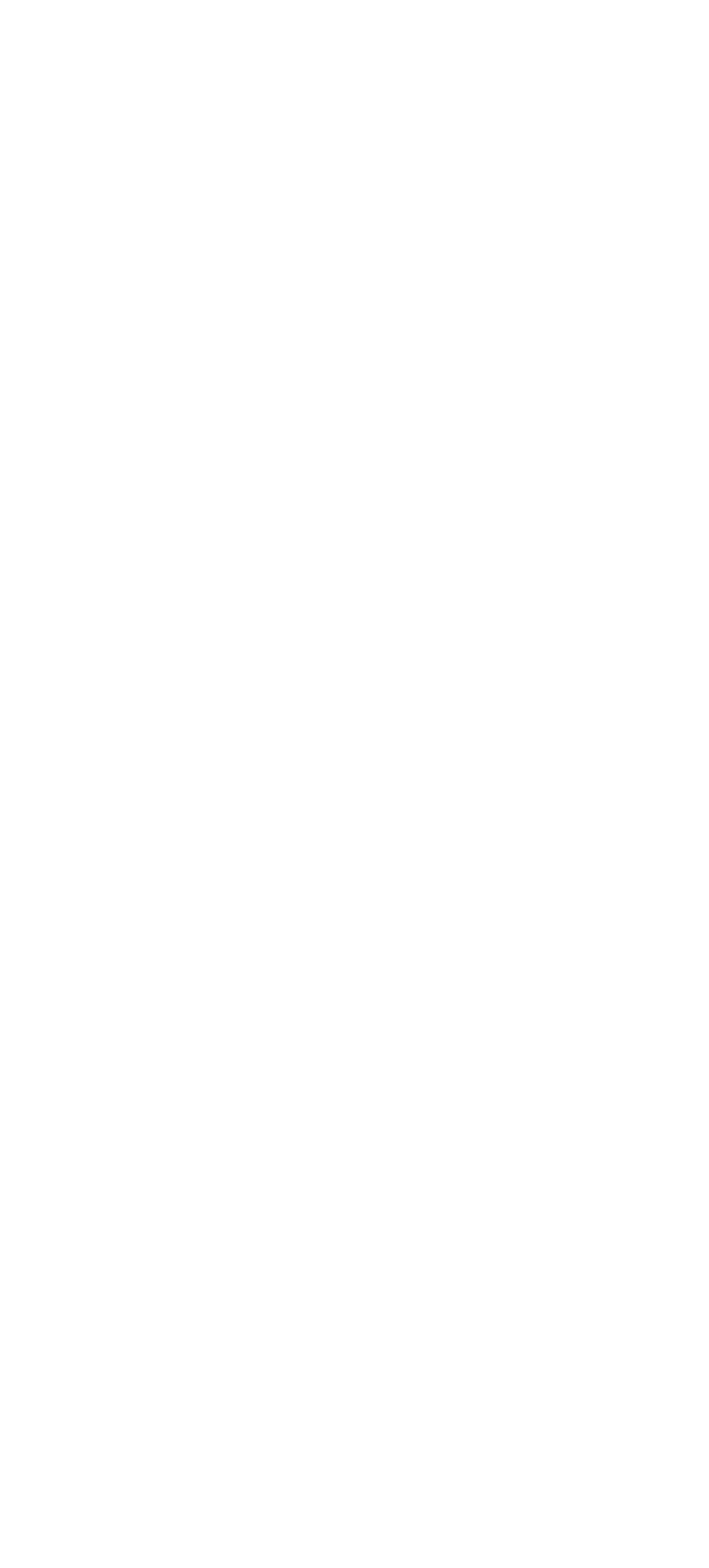How many articles are listed on this webpage?
Based on the image, provide your answer in one word or phrase.

8